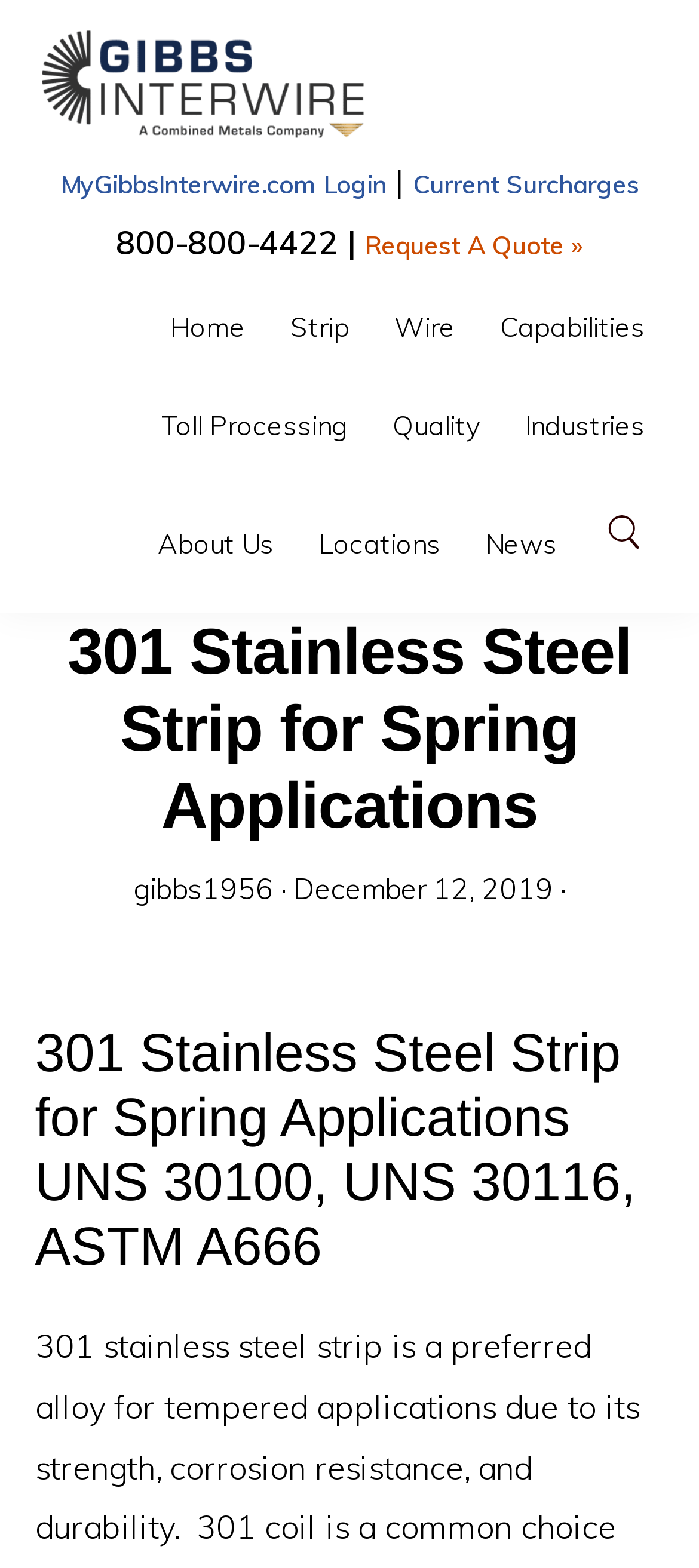Identify the bounding box coordinates of the HTML element based on this description: "Request A Quote »".

[0.522, 0.146, 0.835, 0.167]